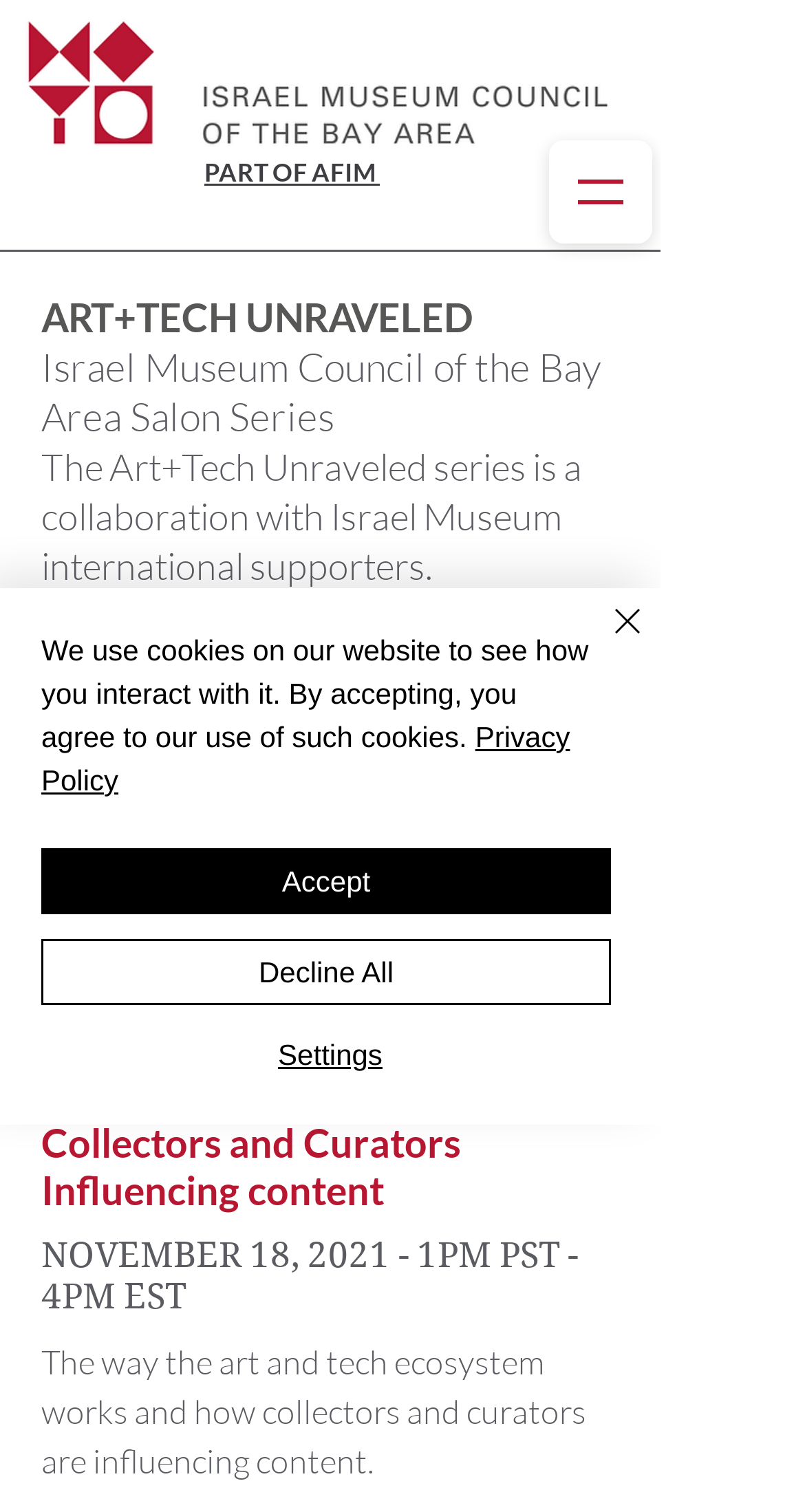Find the bounding box coordinates for the HTML element described as: "aria-label="Close"". The coordinates should consist of four float values between 0 and 1, i.e., [left, top, right, bottom].

[0.687, 0.394, 0.81, 0.46]